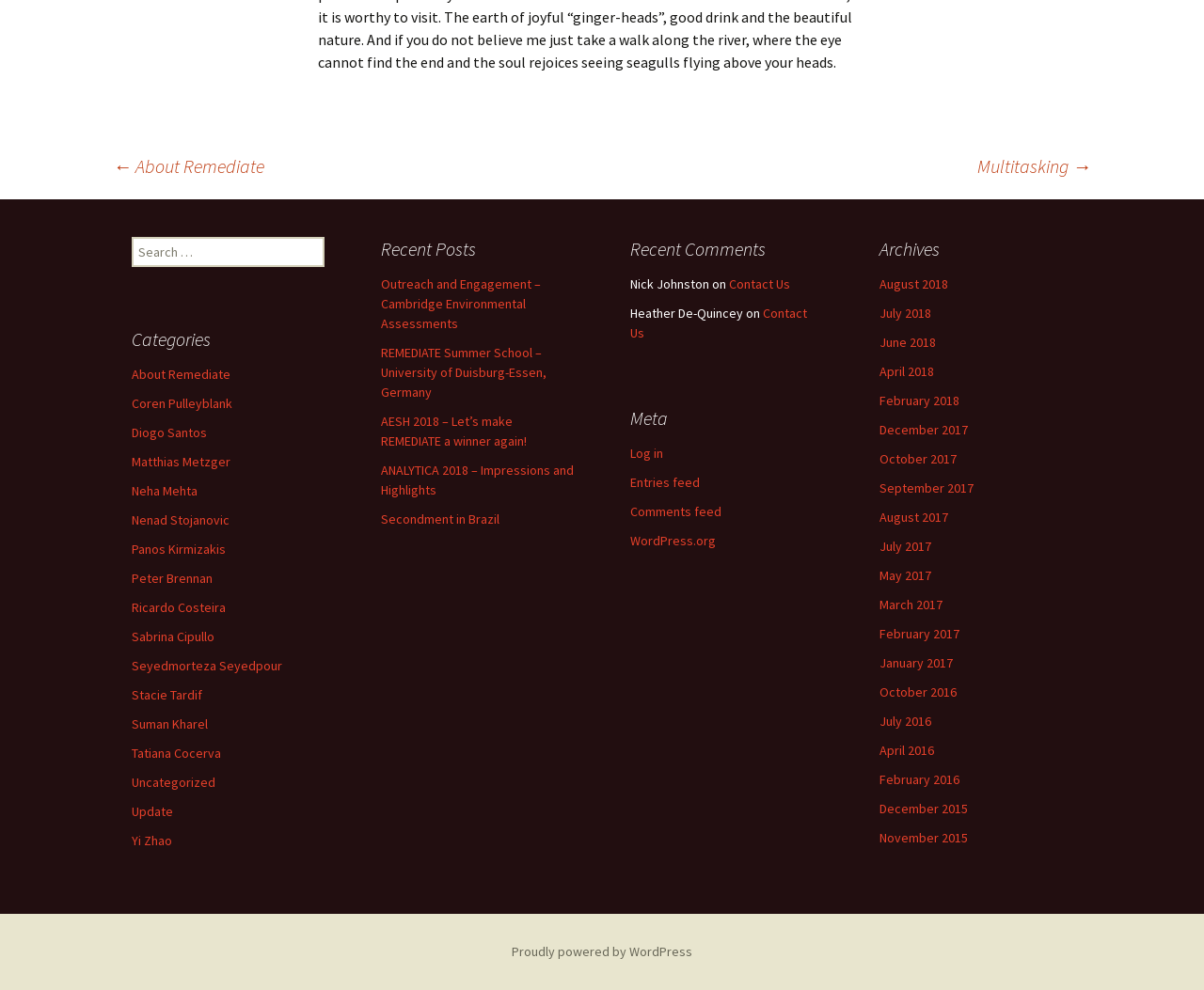Specify the bounding box coordinates of the element's region that should be clicked to achieve the following instruction: "Search for something". The bounding box coordinates consist of four float numbers between 0 and 1, in the format [left, top, right, bottom].

[0.109, 0.239, 0.27, 0.269]